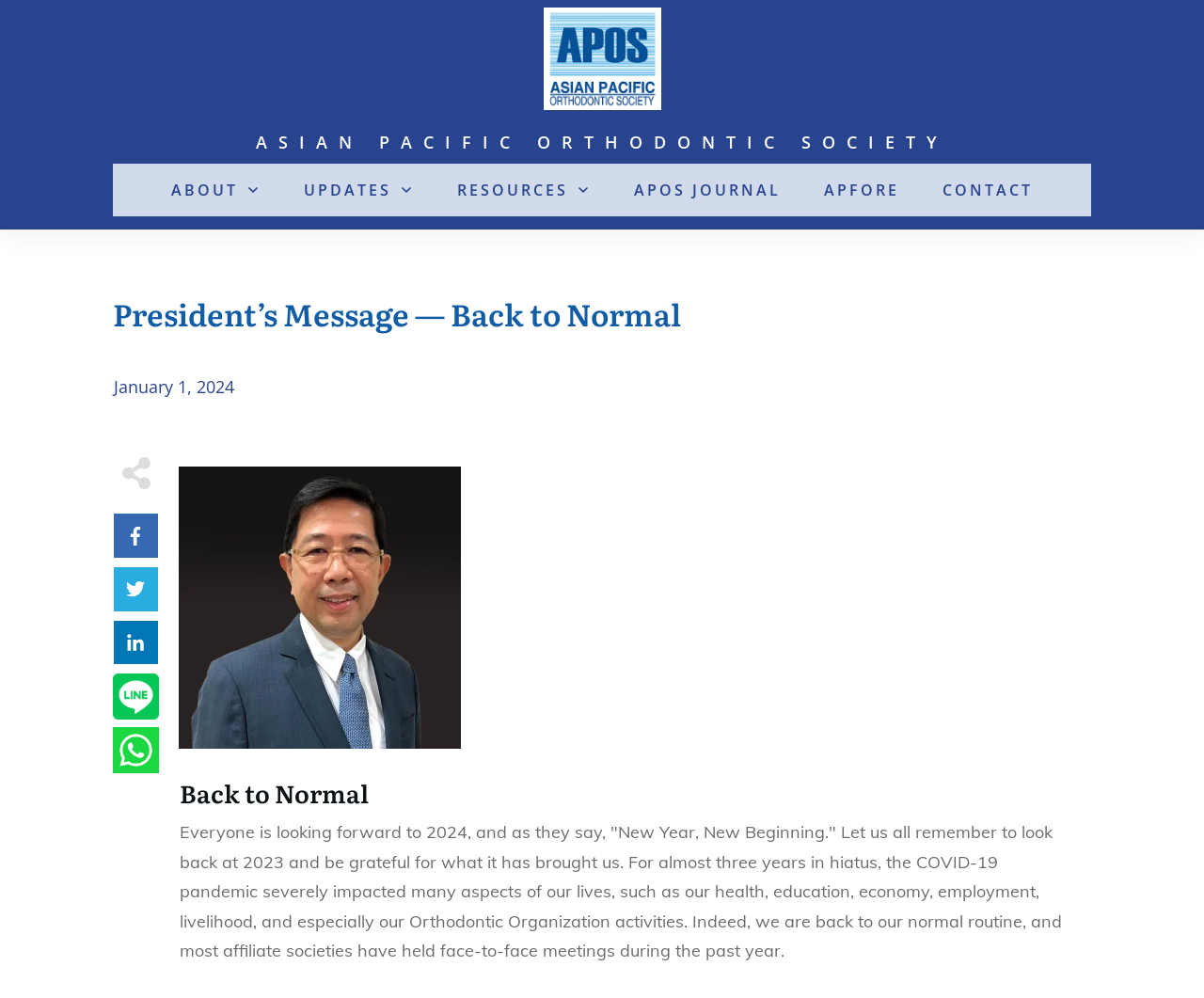What is the title of the Asian Pacific Orthodontic Society?
Respond to the question with a well-detailed and thorough answer.

I found the title of the Asian Pacific Orthodontic Society by looking at the heading element with the text 'ASIAN PACIFIC ORTHODONTIC SOCIETY' at coordinates [0.095, 0.112, 0.905, 0.154].